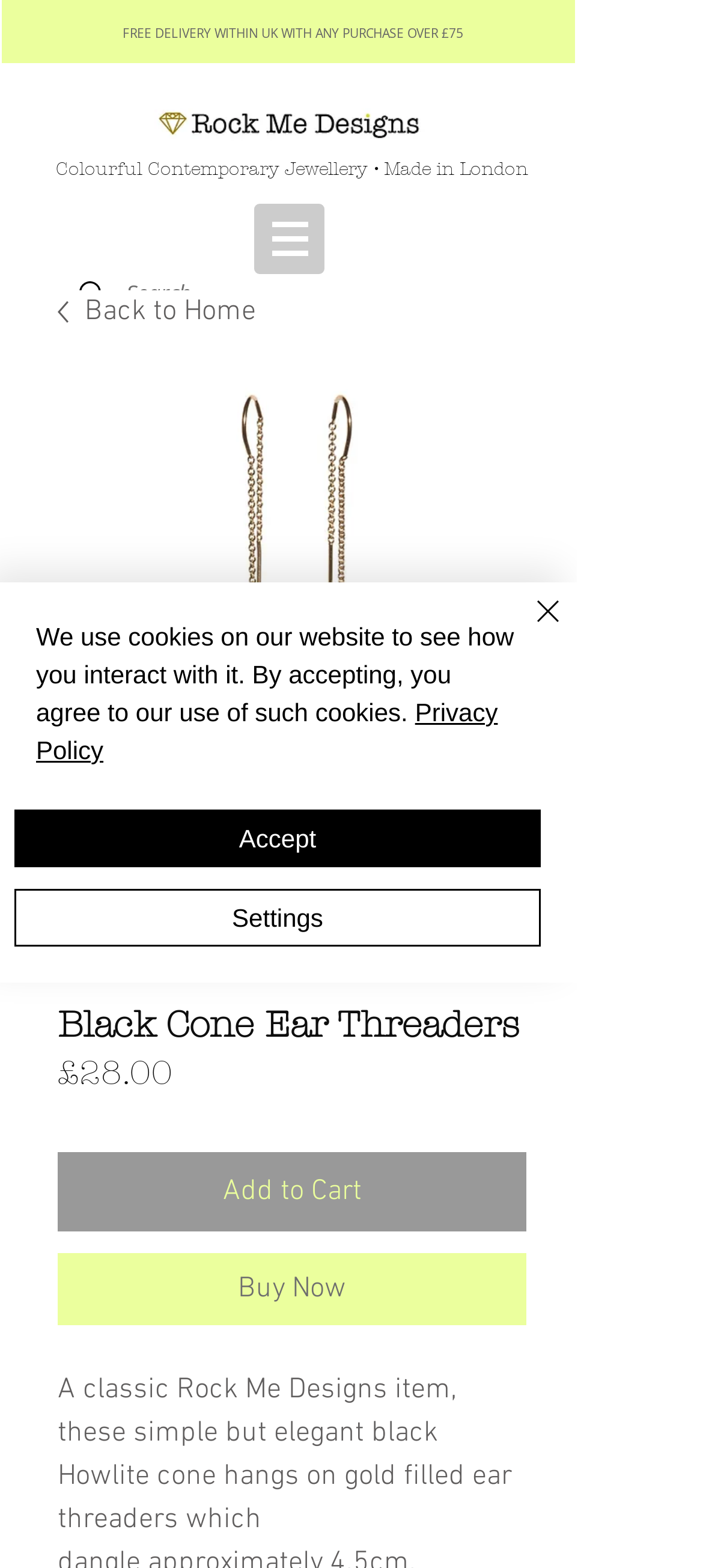Give a detailed overview of the webpage's appearance and contents.

This webpage is an e-commerce page for a jewelry item, specifically the "Black Cone Ear Threaders" from Rock Me Designs. At the top of the page, there is a navigation menu with a site logo and a button to access the menu. Below the navigation menu, there is a prominent banner announcing "FREE DELIVERY WITHIN UK WITH ANY PURCHASE OVER £75".

On the left side of the page, there is a website logo, and next to it, a search bar with a magnifying glass icon. Below the search bar, there is a link to go back to the home page. On the right side of the page, there is a large image of the Black Cone Ear Threaders.

The main content of the page is focused on the product details. There is a heading that reads "Black Cone Ear Threaders", followed by the product price, £28.00. Below the price, there are two radio buttons, one of which is checked, indicating the product variant. There are also two buttons, "Add to Cart" and "Buy Now", allowing customers to purchase the item.

At the bottom of the page, there is a cookie policy alert with a brief message and links to the Privacy Policy and buttons to Accept, Settings, or Close the alert.